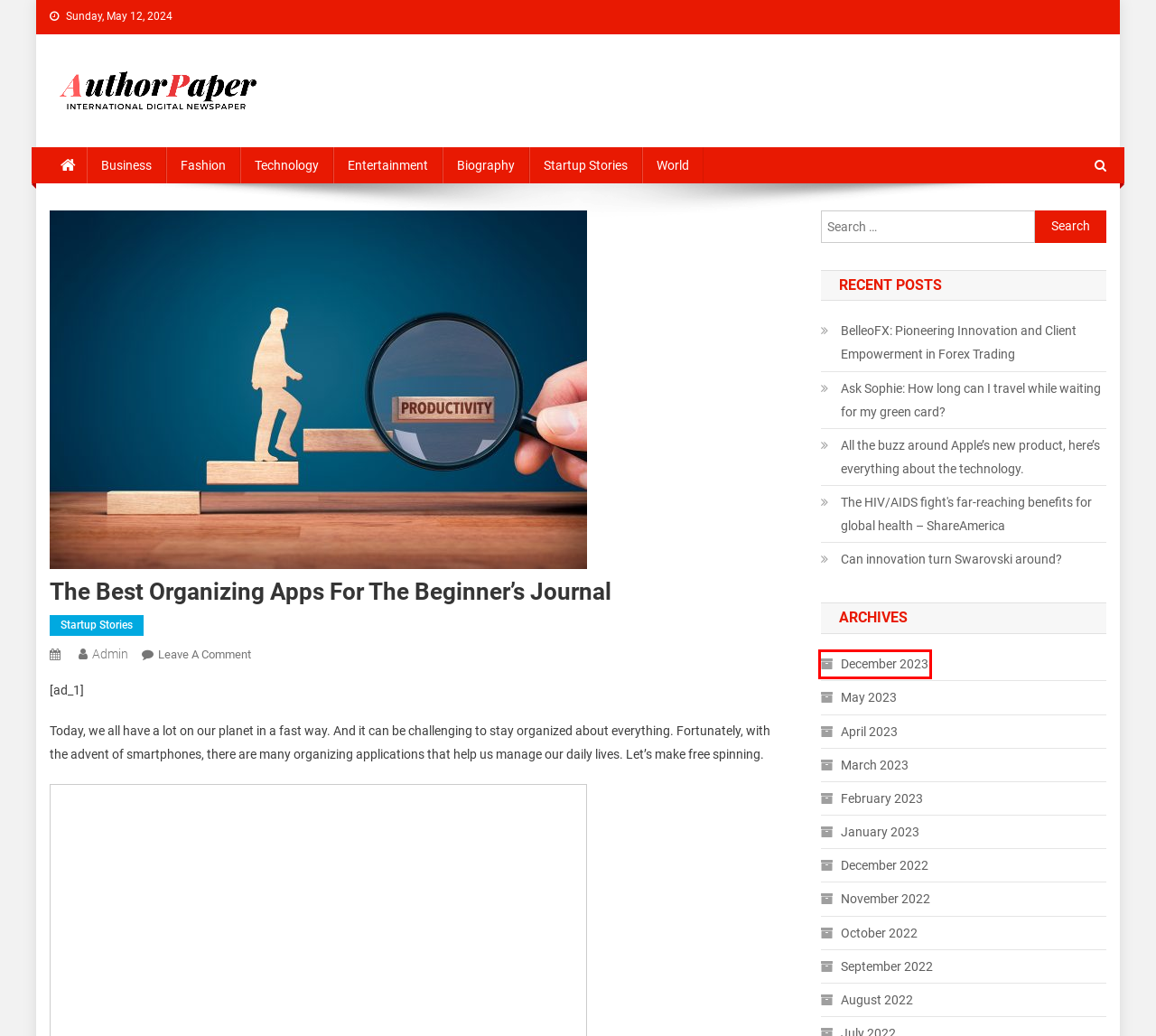You have a screenshot of a webpage with a red rectangle bounding box around a UI element. Choose the best description that matches the new page after clicking the element within the bounding box. The candidate descriptions are:
A. October 2022 - Author Paper, news by Global Authors
B. December 2023 - Author Paper, news by Global Authors
C. February 2023 - Author Paper, news by Global Authors
D. admin, Author at Author Paper, news by Global Authors
E. Startup Stories Archives - Author Paper, news by Global Authors
F. fashion Archives - Author Paper, news by Global Authors
G. March 2023 - Author Paper, news by Global Authors
H. World Archives - Author Paper, news by Global Authors

B